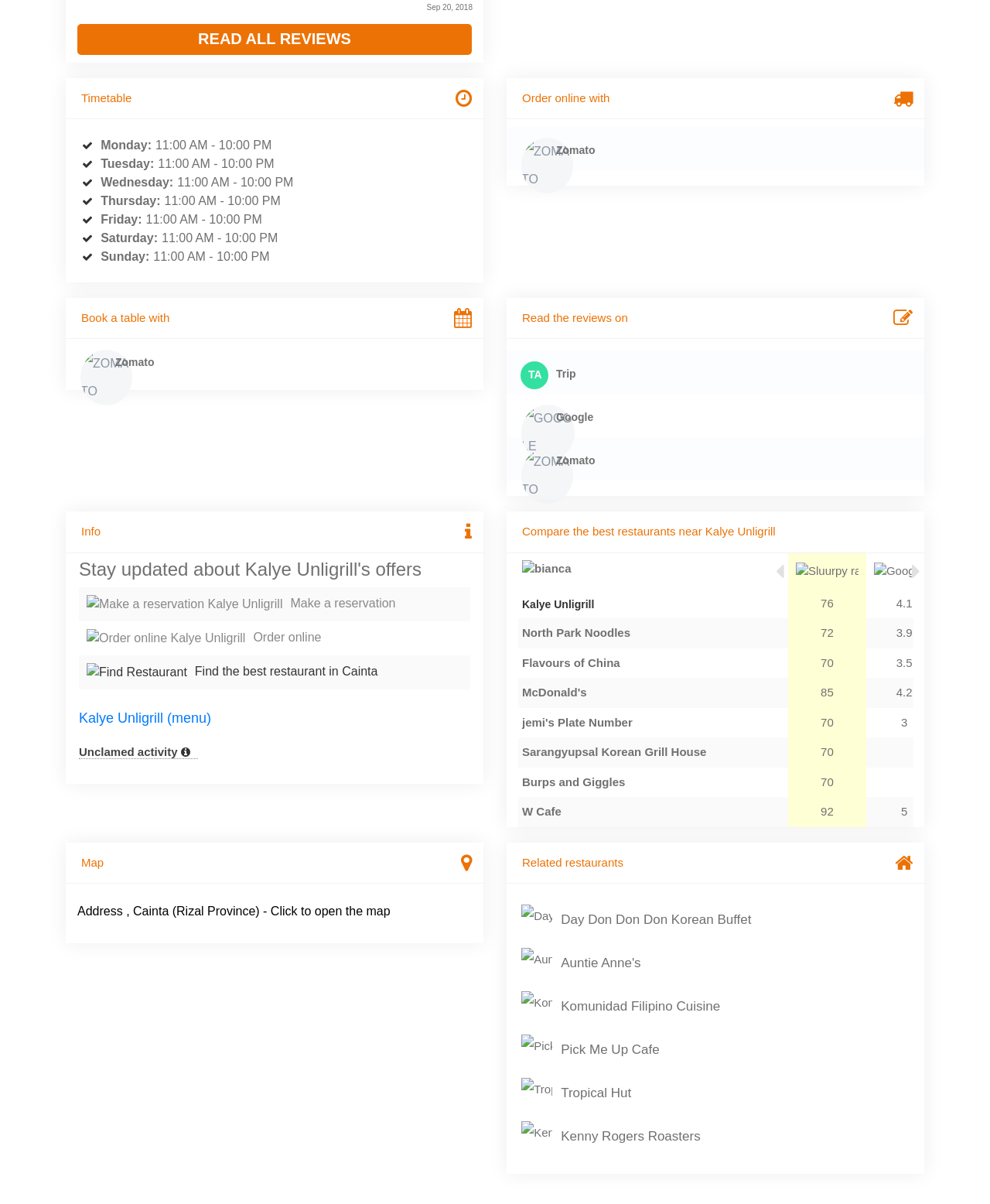What is the purpose of the 'Book a table with' section?
Please give a detailed answer to the question using the information shown in the image.

The 'Book a table with' section provides a link to book a table with Zomato, indicating that it allows users to make a reservation at Kalye Unligrill through Zomato's platform.